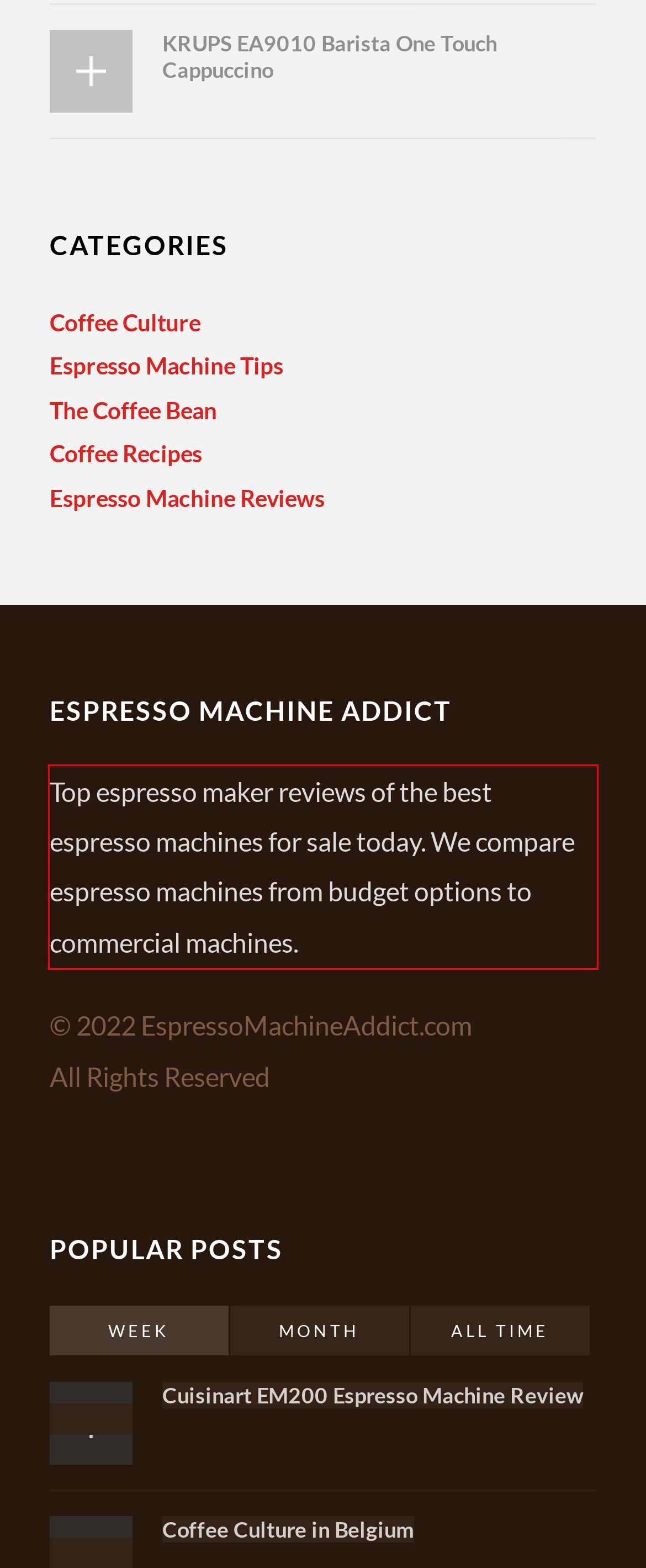Please identify the text within the red rectangular bounding box in the provided webpage screenshot.

Top espresso maker reviews of the best espresso machines for sale today. We compare espresso machines from budget options to commercial machines.